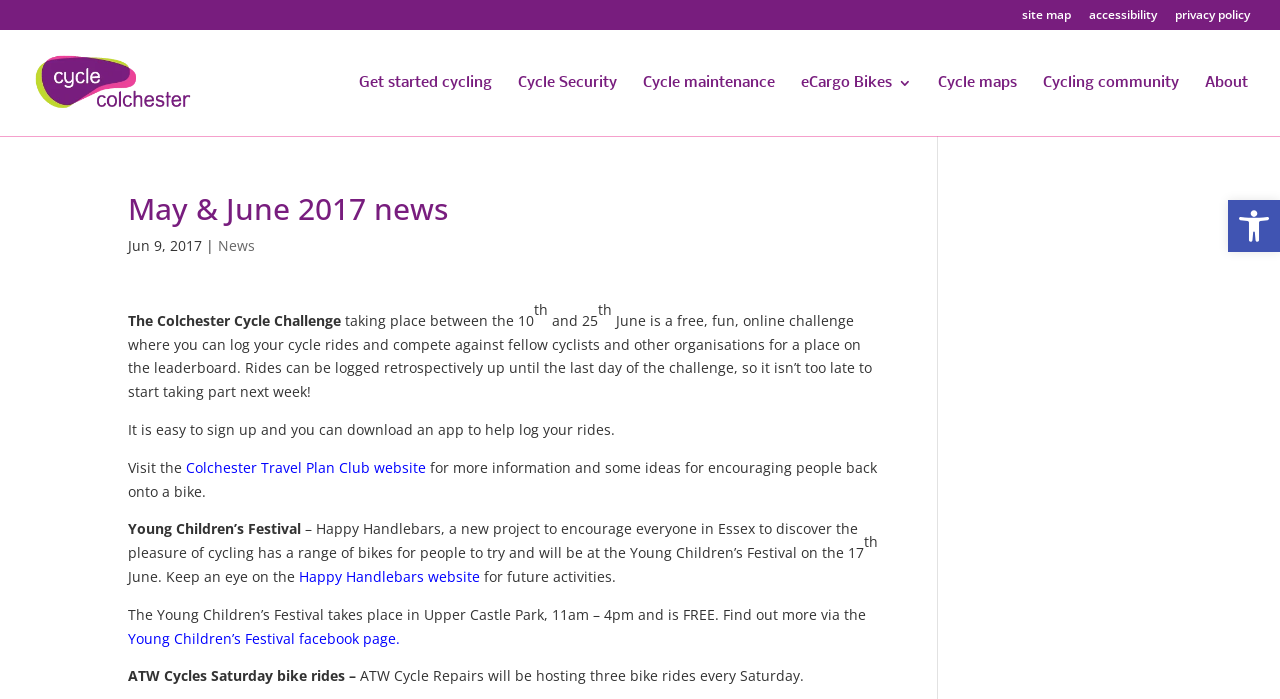Please identify the webpage's heading and generate its text content.

May & June 2017 news